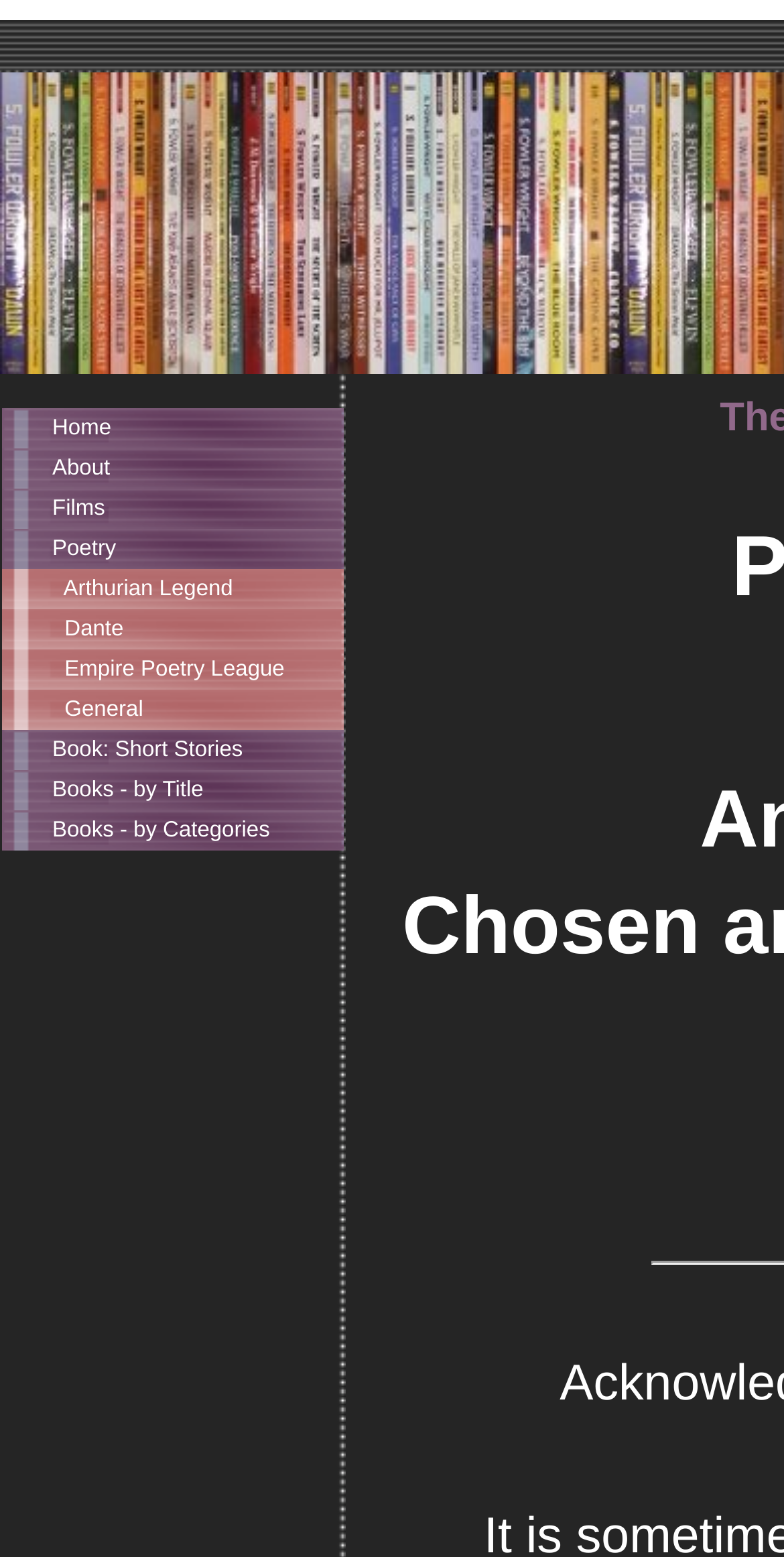Provide a single word or phrase to answer the given question: 
How many links are in the navigation menu?

9